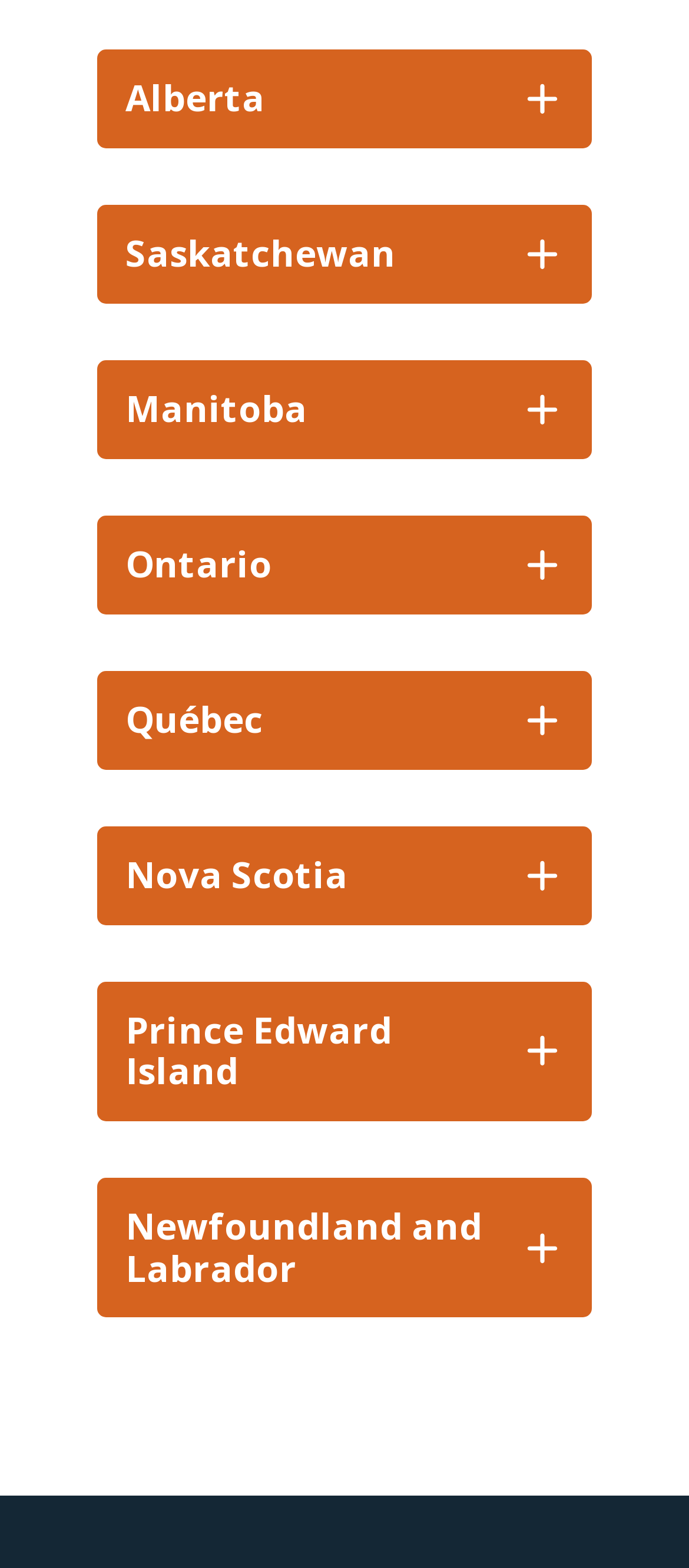Look at the image and write a detailed answer to the question: 
What is the last province listed on the webpage?

By examining the bounding box coordinates of the buttons, I can see that the button labeled 'Newfoundland and Labrador' has the largest y1 and y2 values, which means it is located at the bottom of the webpage. Therefore, Newfoundland and Labrador is the last province listed on the webpage.